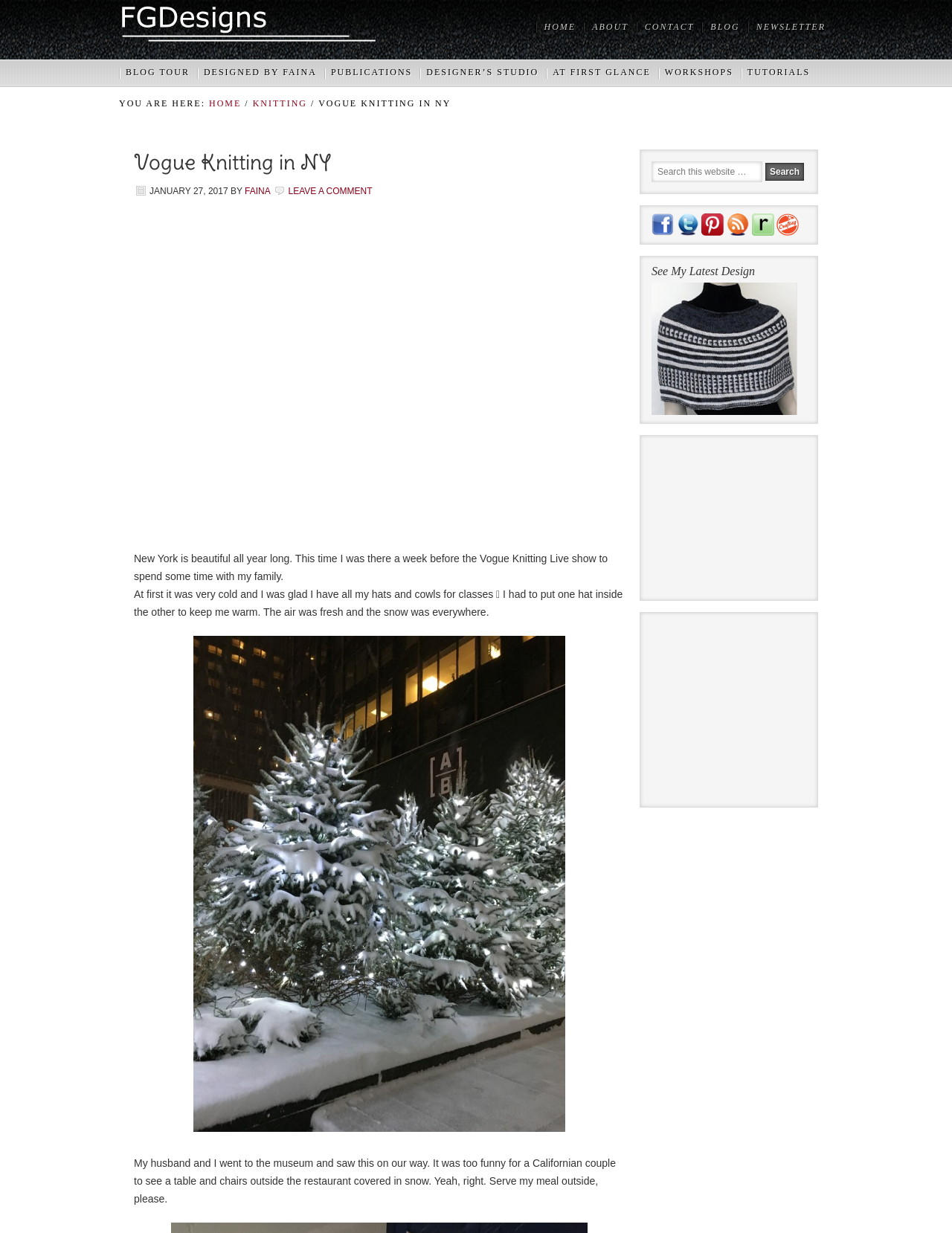Please identify the coordinates of the bounding box that should be clicked to fulfill this instruction: "Search this website".

[0.684, 0.131, 0.801, 0.148]